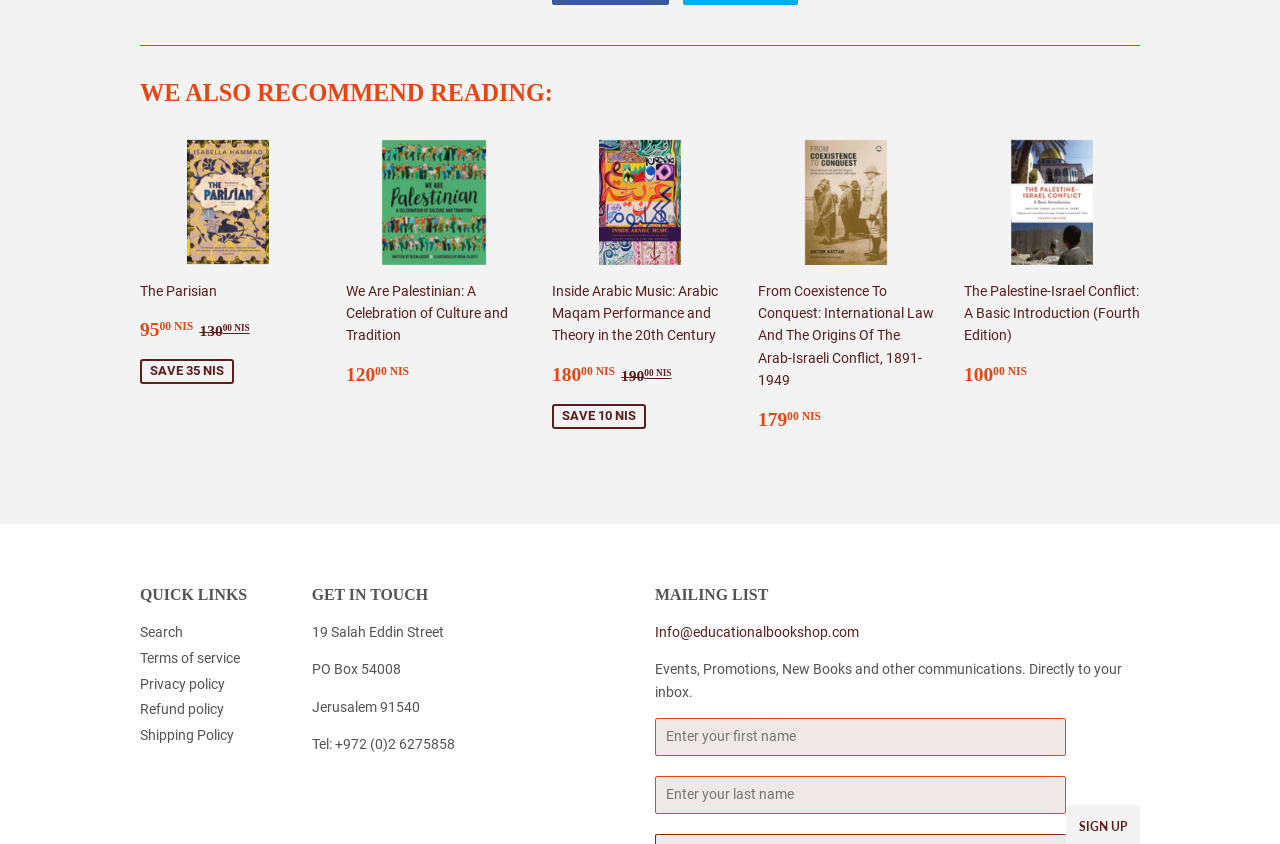Determine the bounding box coordinates of the clickable element to achieve the following action: 'Click on the link to The Parisian'. Provide the coordinates as four float values between 0 and 1, formatted as [left, top, right, bottom].

[0.109, 0.165, 0.247, 0.459]